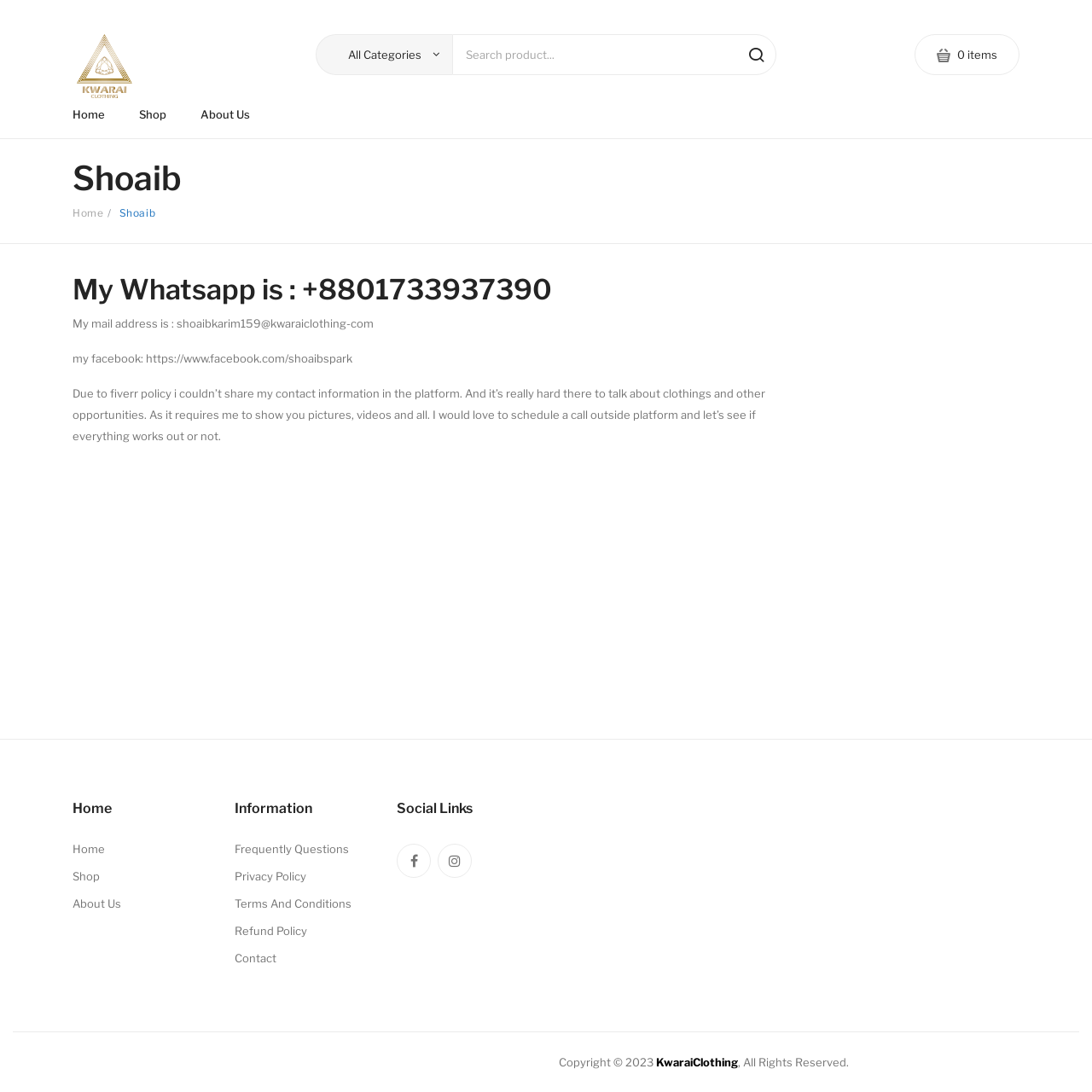Identify the bounding box for the UI element described as: "Terms And Conditions". Ensure the coordinates are four float numbers between 0 and 1, formatted as [left, top, right, bottom].

[0.215, 0.815, 0.34, 0.84]